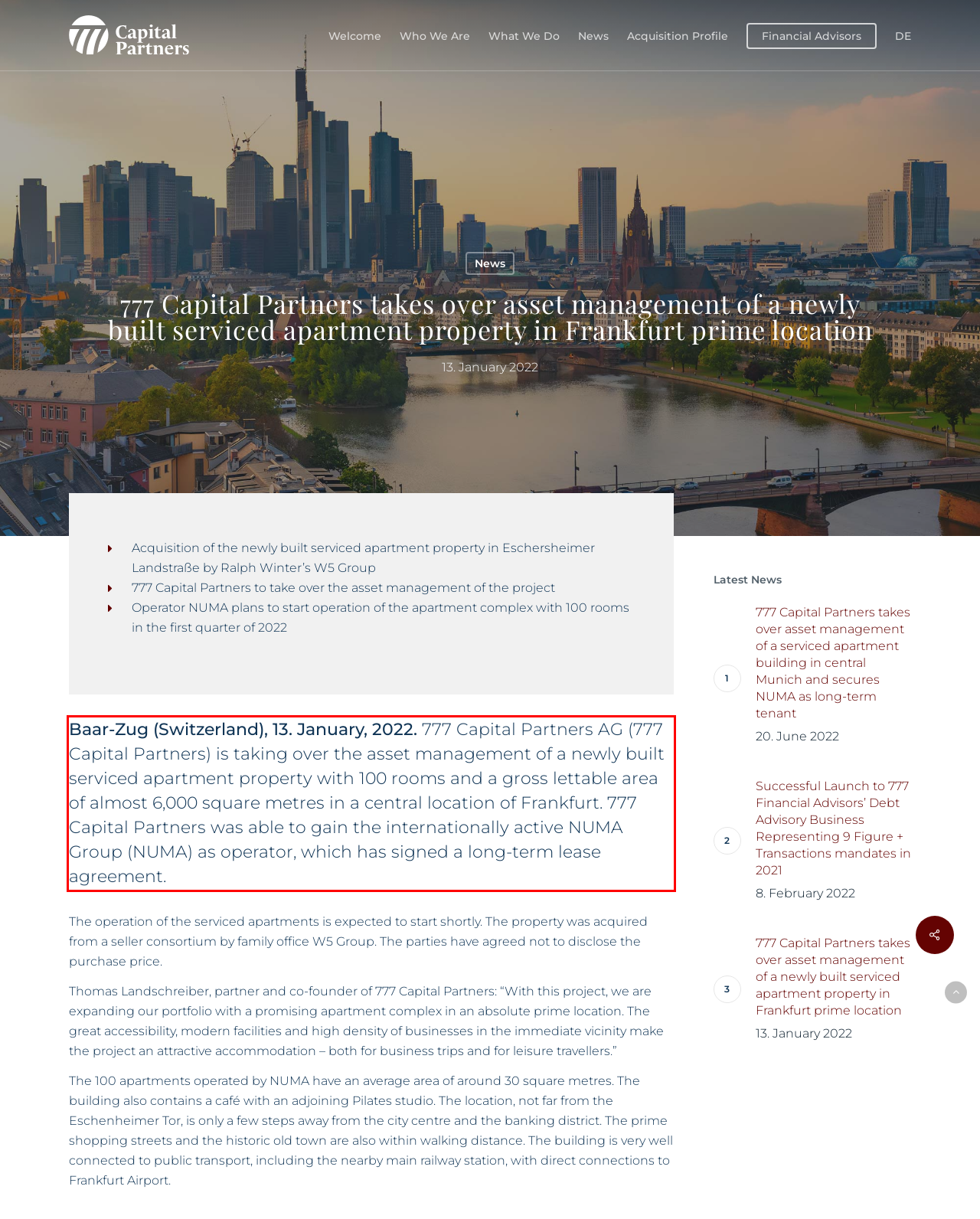Analyze the screenshot of a webpage where a red rectangle is bounding a UI element. Extract and generate the text content within this red bounding box.

Baar-Zug (Switzerland), 13. January, 2022. 777 Capital Partners AG (777 Capital Partners) is taking over the asset management of a newly built serviced apartment property with 100 rooms and a gross lettable area of almost 6,000 square metres in a central location of Frankfurt. 777 Capital Partners was able to gain the internationally active NUMA Group (NUMA) as operator, which has signed a long-term lease agreement.